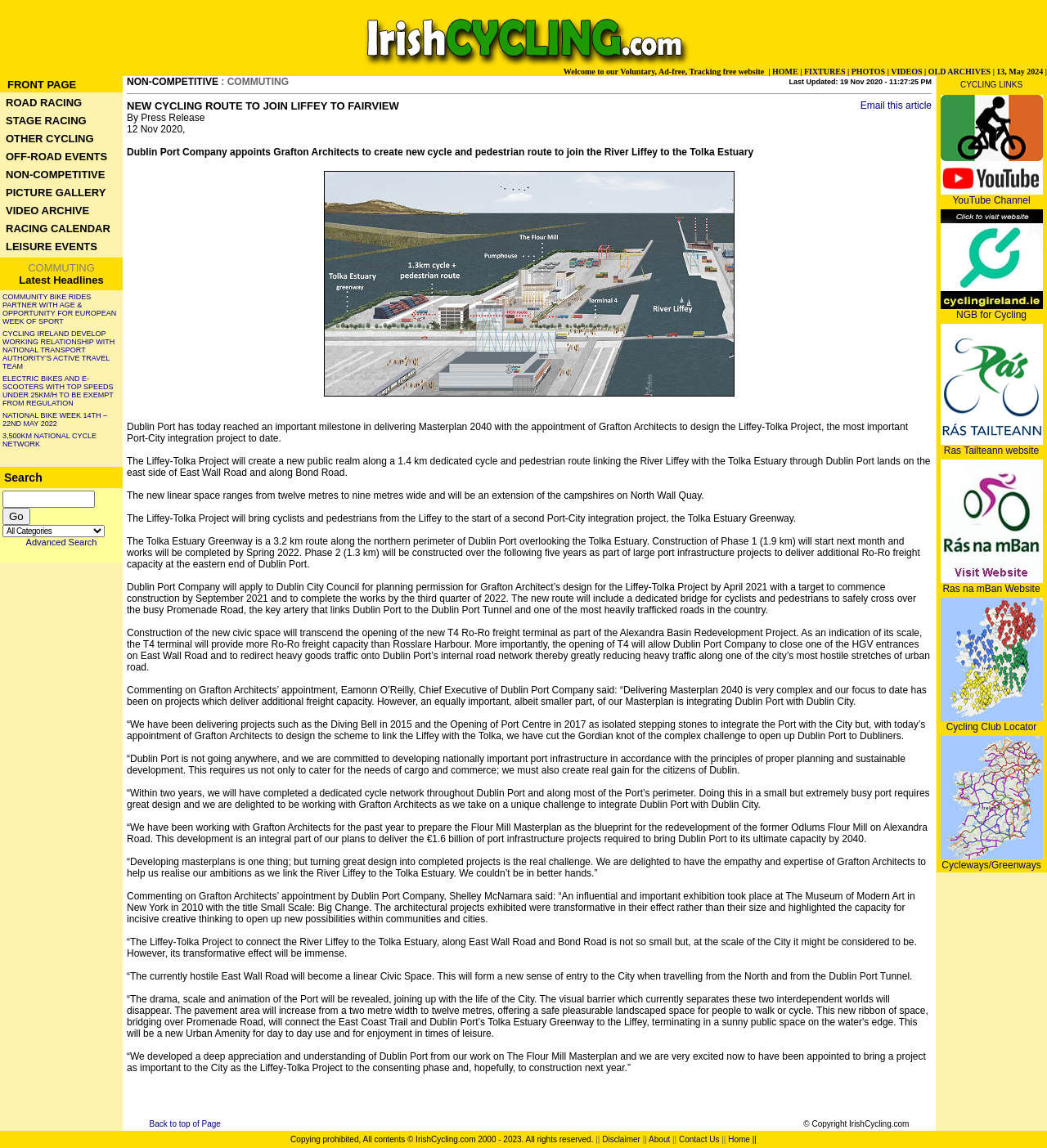Find the coordinates for the bounding box of the element with this description: "parent_node: All Categories value="Go"".

[0.002, 0.442, 0.029, 0.457]